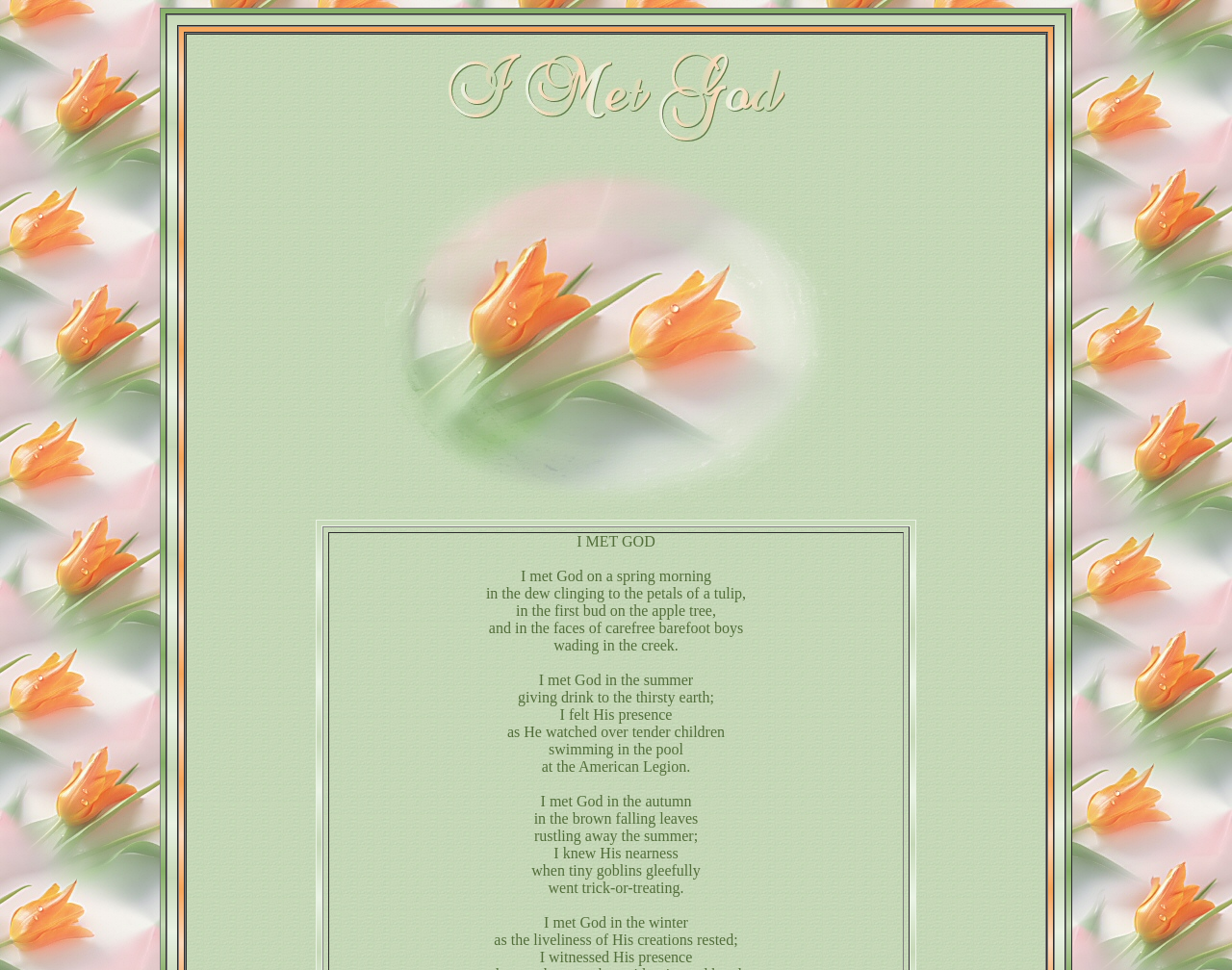Give a one-word or one-phrase response to the question:
What is the speaker doing in the summer?

Giving drink to the earth